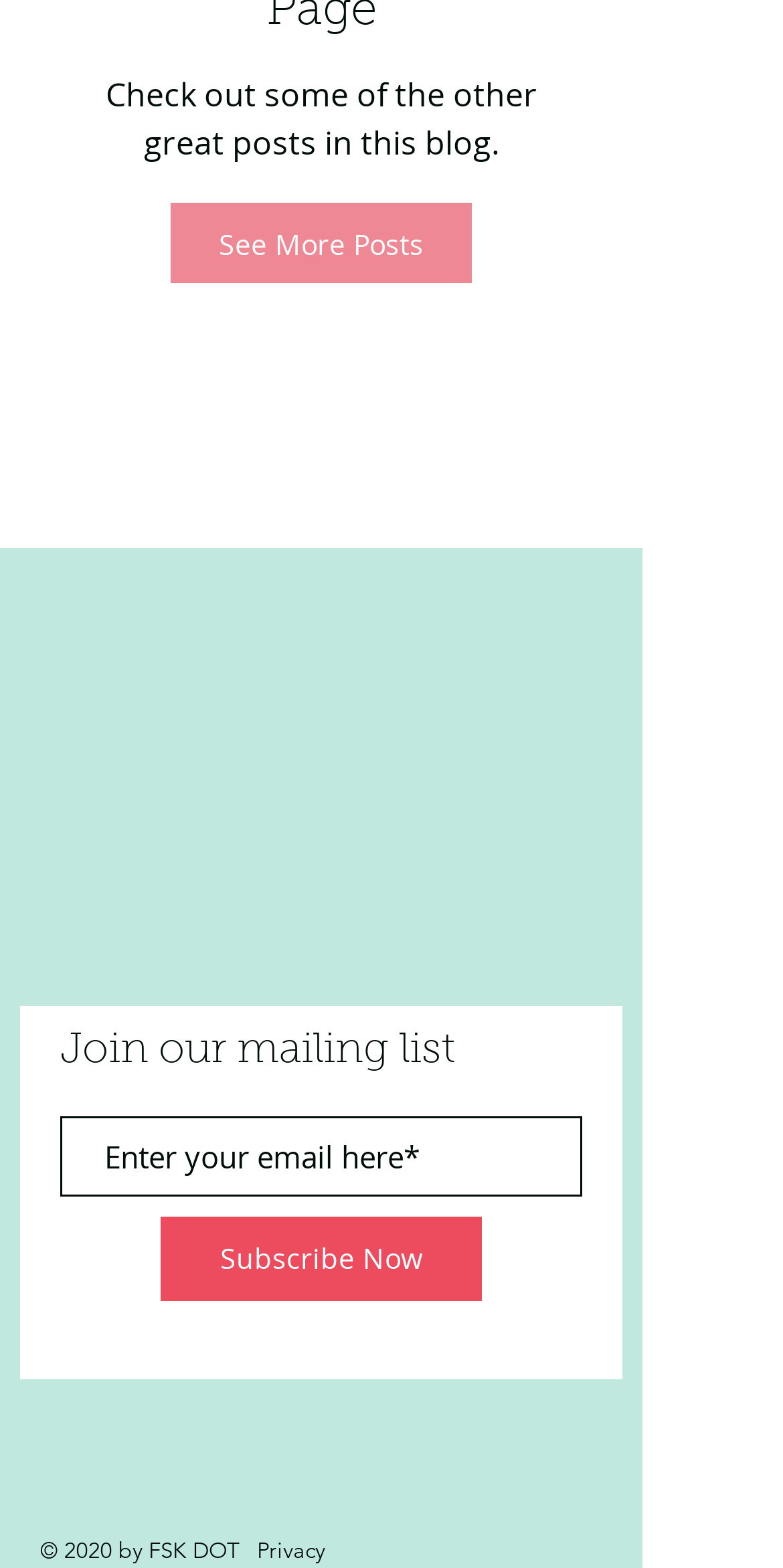What is the purpose of the 'Subscribe Now' button?
Refer to the image and answer the question using a single word or phrase.

Subscribe to mailing list